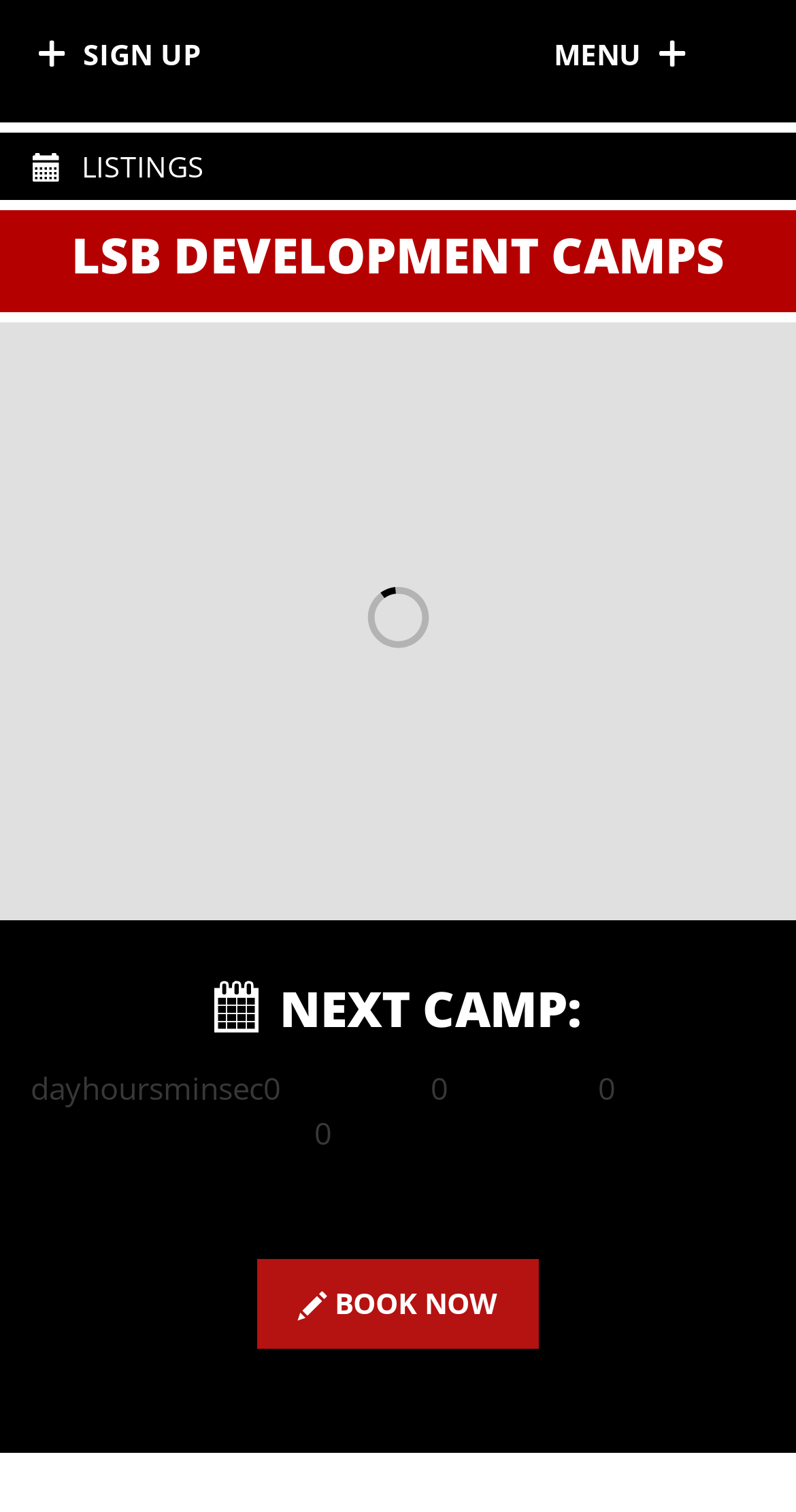Bounding box coordinates must be specified in the format (top-left x, top-left y, bottom-right x, bottom-right y). All values should be floating point numbers between 0 and 1. What are the bounding box coordinates of the UI element described as: alt="London School Of Basketball"

[0.372, 0.057, 0.628, 0.084]